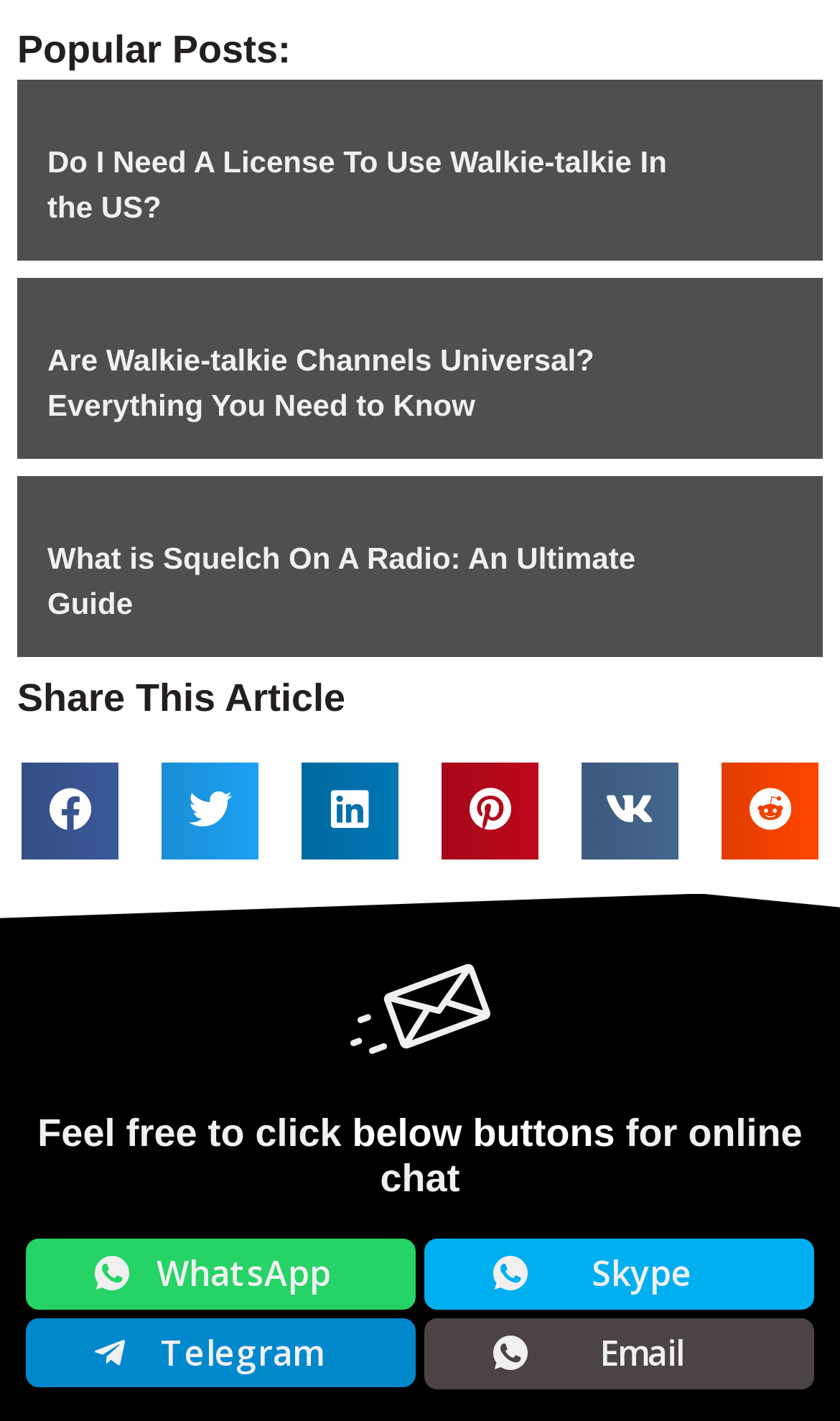Provide the bounding box coordinates for the area that should be clicked to complete the instruction: "Click on 'Do I Need A License To Use Walkie-talkie In the US?'".

[0.021, 0.055, 0.979, 0.183]